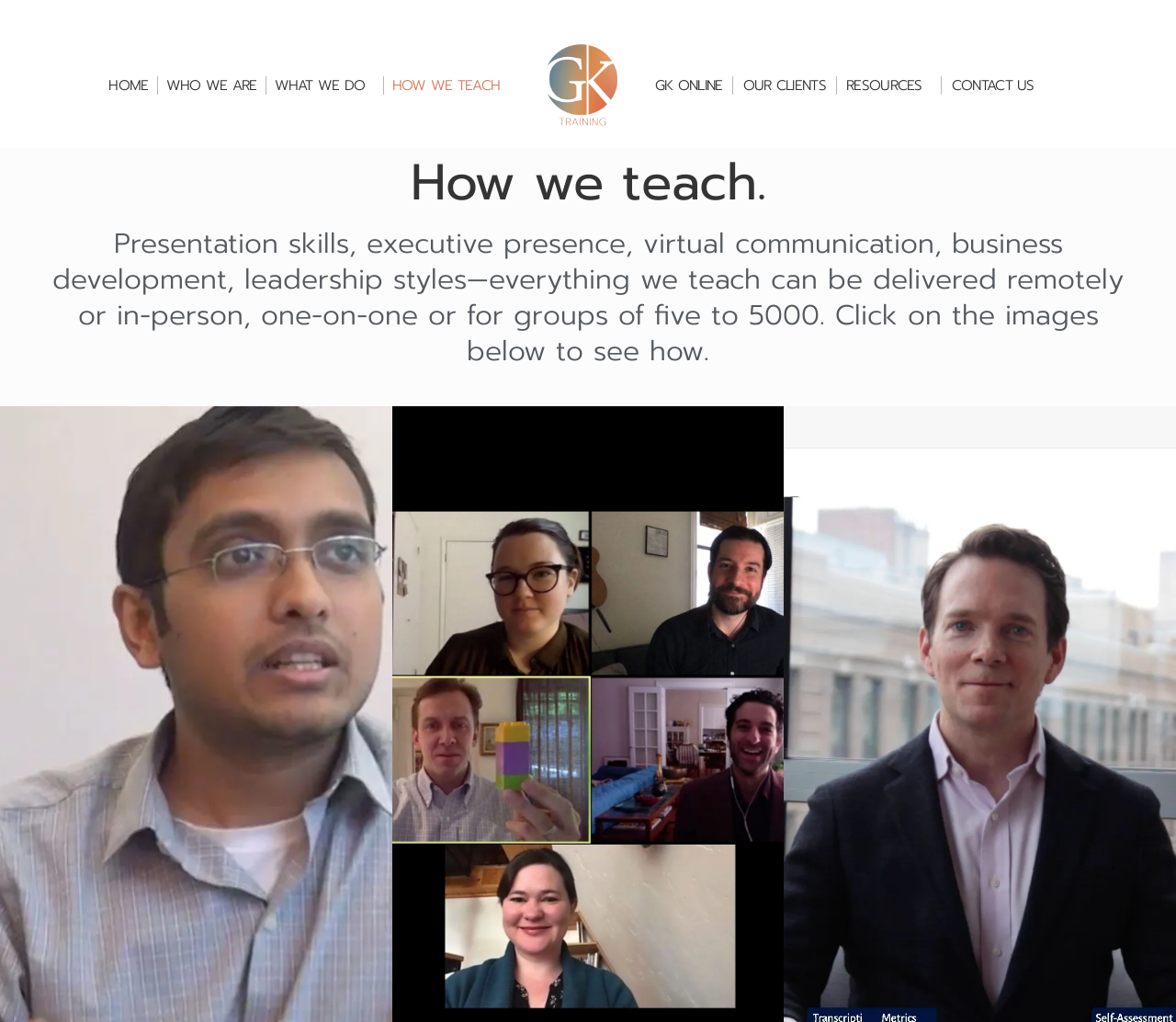Please find the bounding box for the following UI element description. Provide the coordinates in (top-left x, top-left y, bottom-right x, bottom-right y) format, with values between 0 and 1: CONTACT US

[0.802, 0.063, 0.886, 0.104]